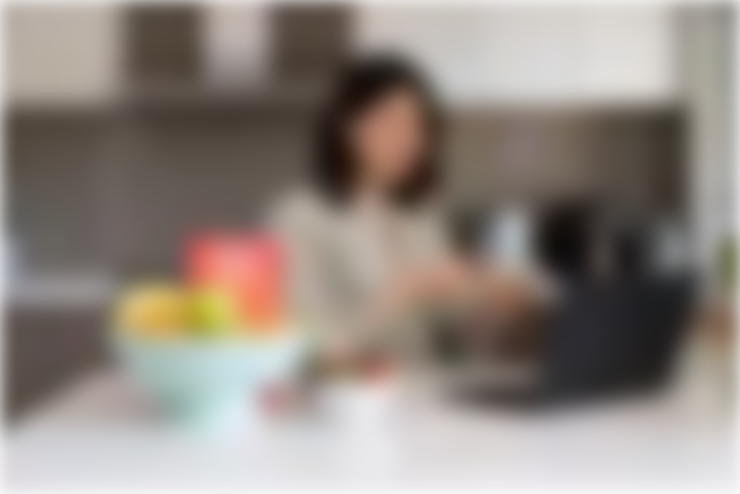Describe thoroughly the contents of the image.

In the image, a focused woman sits at a modern kitchen table, engaging with a laptop while surrounded by a vibrant display of fresh fruit in a large bowl. The colorful arrangement includes oranges, lemons, and other fruits, symbolizing health and nutrition. The background features sleek cabinetry, suggesting a tidy, contemporary kitchen environment. This setting emphasizes the importance of nutrition, particularly in relation to health management during challenges like bowel cancer treatment, which is highlighted in the associated content promoting personalized nutrition guidance from Accredited Practising Dietitians (APDs). Through this image, the connection between healthy eating and overall well-being is clearly illustrated, reinforcing the message of tailored support in optimizing health during critical times.